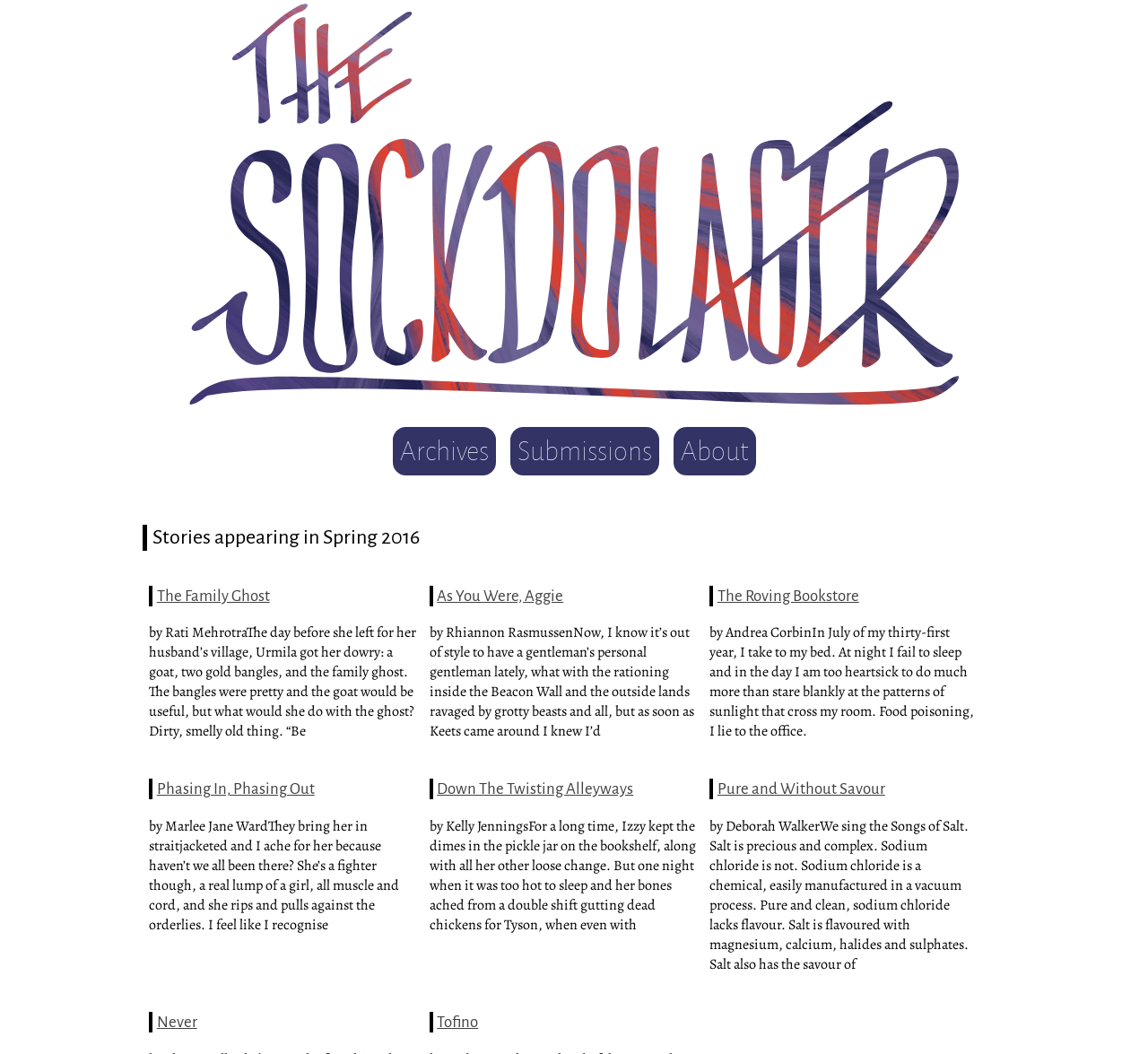Show the bounding box coordinates of the region that should be clicked to follow the instruction: "Click on The Sockdolager Logo."

[0.164, 0.376, 0.836, 0.395]